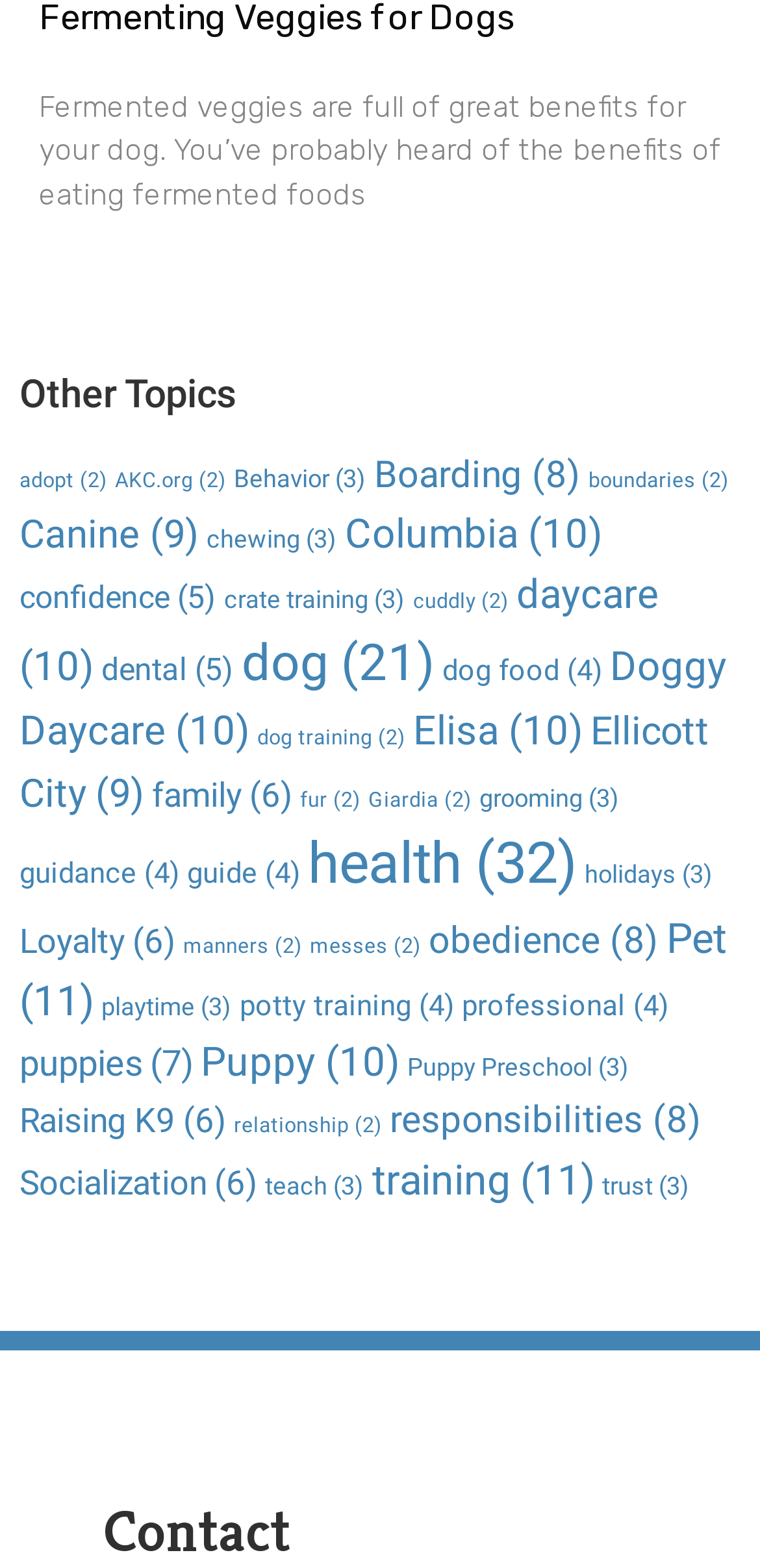Provide a brief response in the form of a single word or phrase:
How many topics have only 2 items?

7